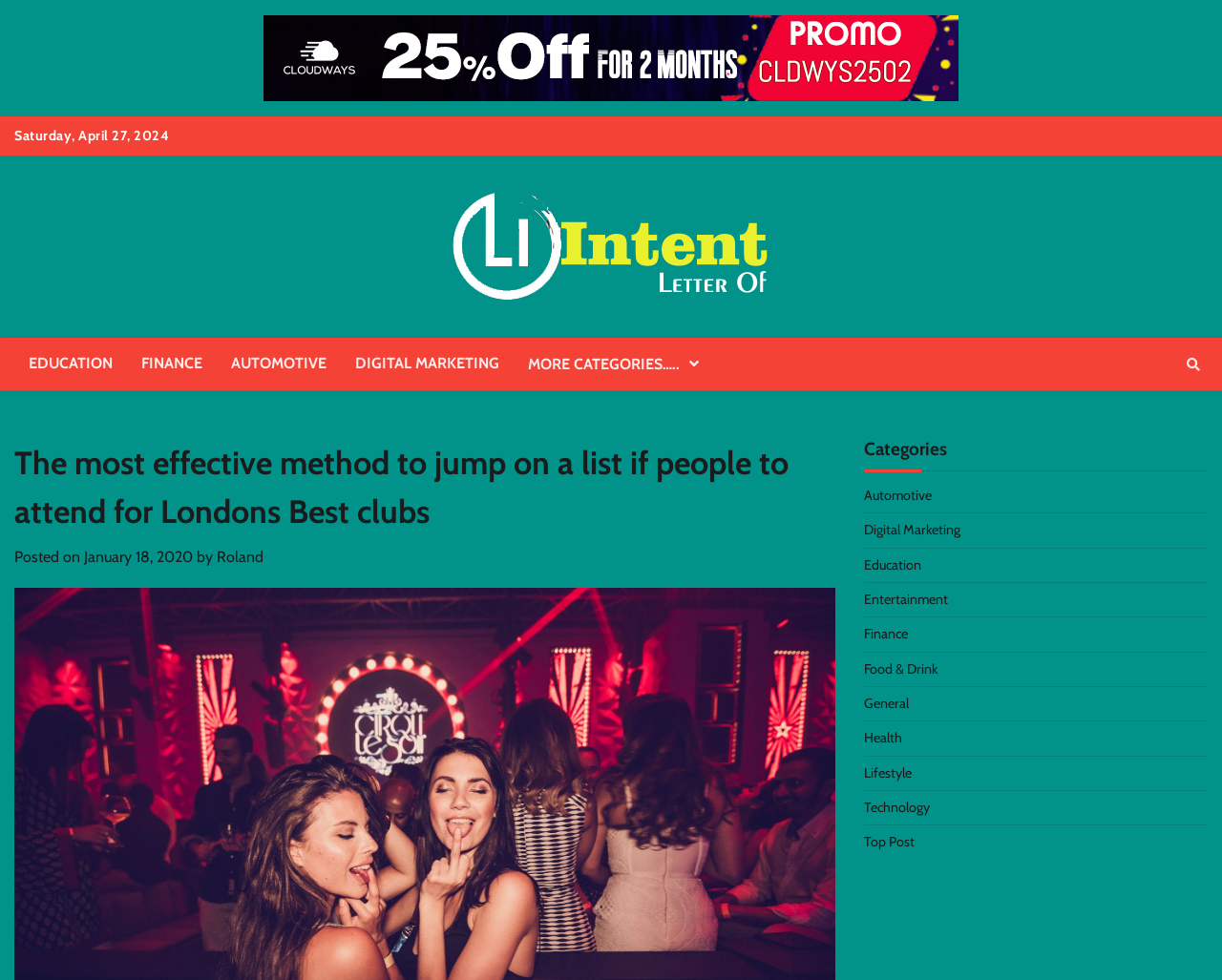Identify the bounding box coordinates of the clickable section necessary to follow the following instruction: "View the categories". The coordinates should be presented as four float numbers from 0 to 1, i.e., [left, top, right, bottom].

[0.707, 0.448, 0.988, 0.481]